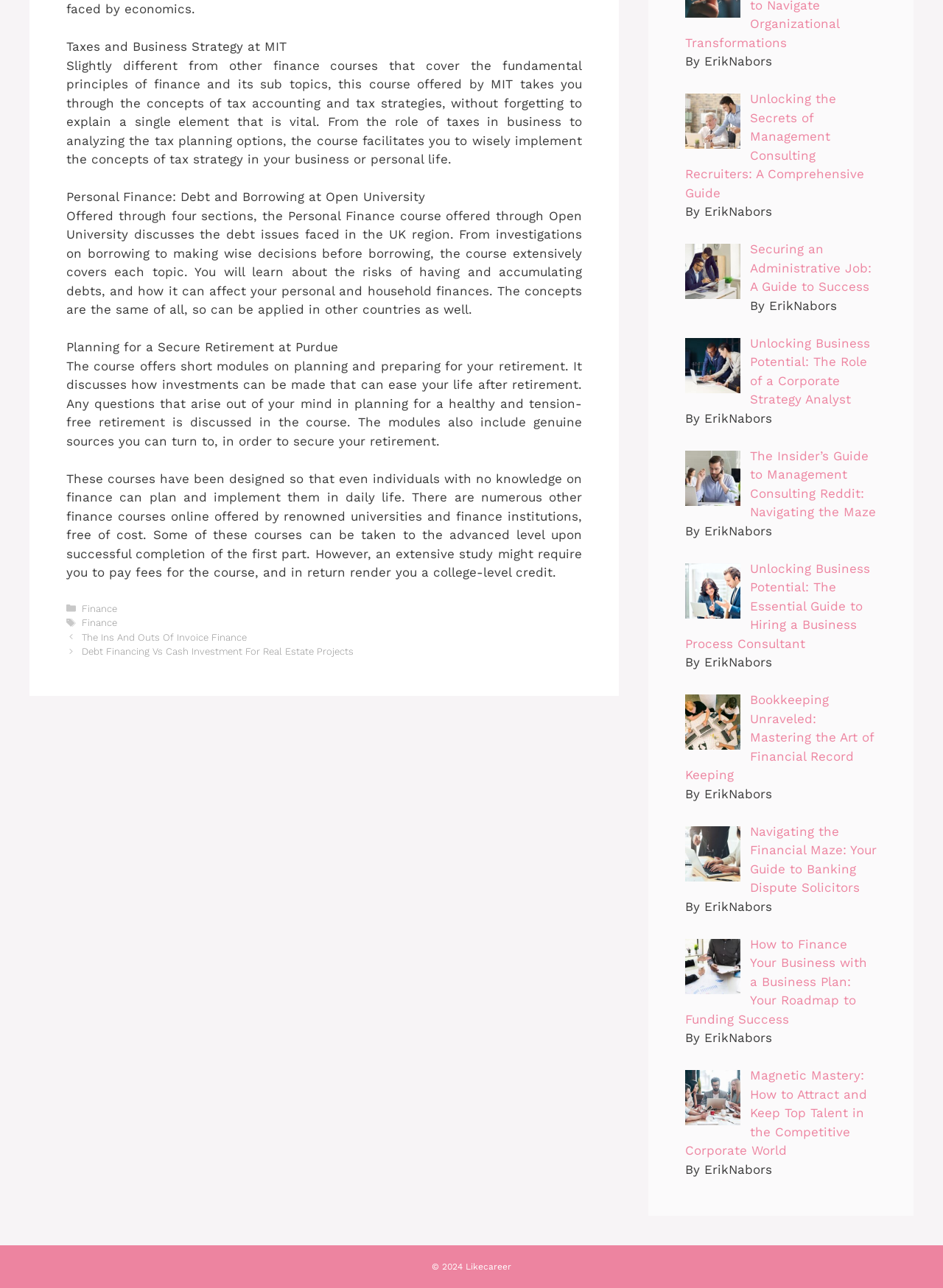What is the purpose of the Personal Finance course offered by Open University?
Using the image, provide a concise answer in one word or a short phrase.

To discuss debt issues